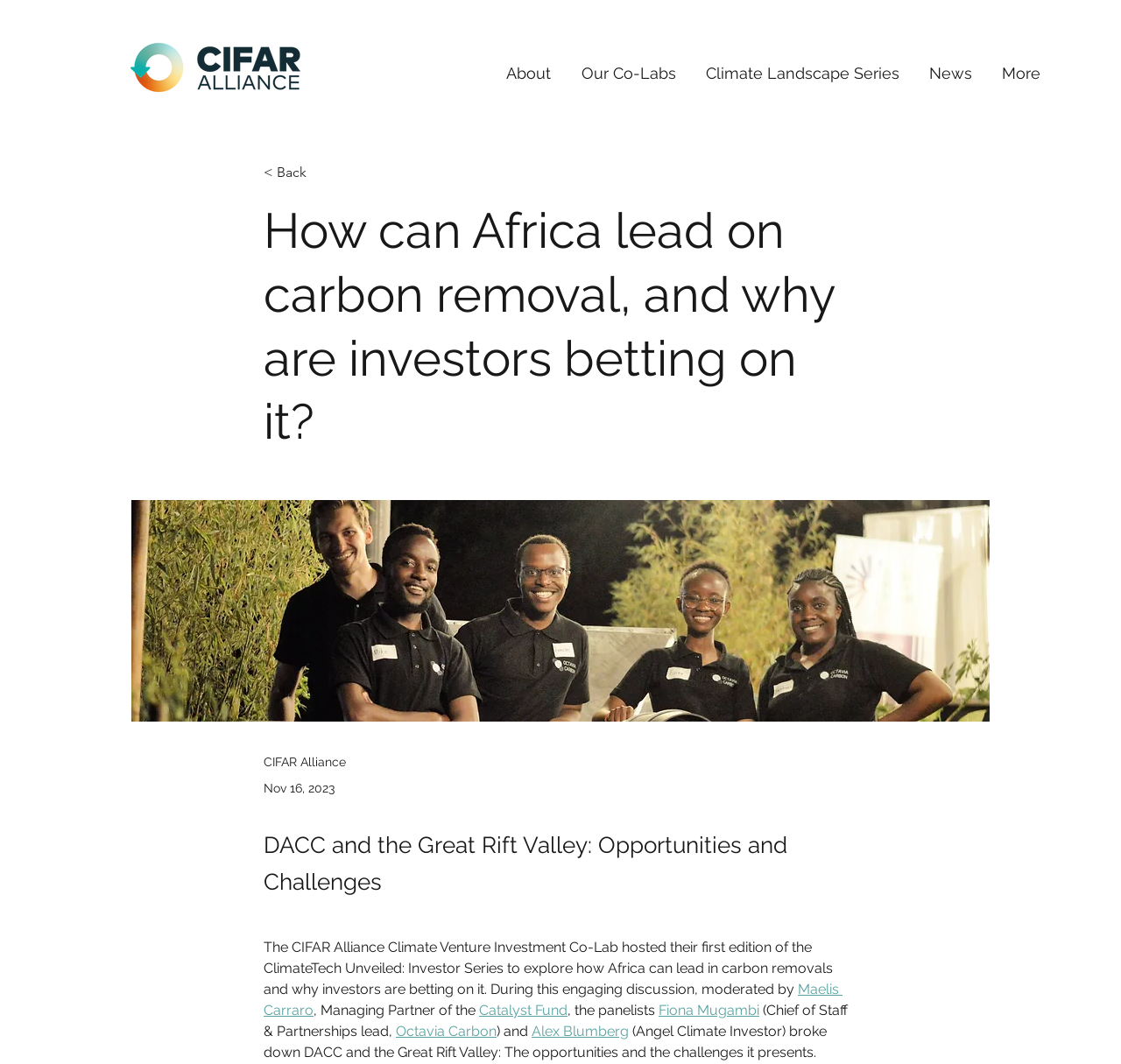Given the description "Climate Landscape Series", provide the bounding box coordinates of the corresponding UI element.

[0.616, 0.038, 0.816, 0.1]